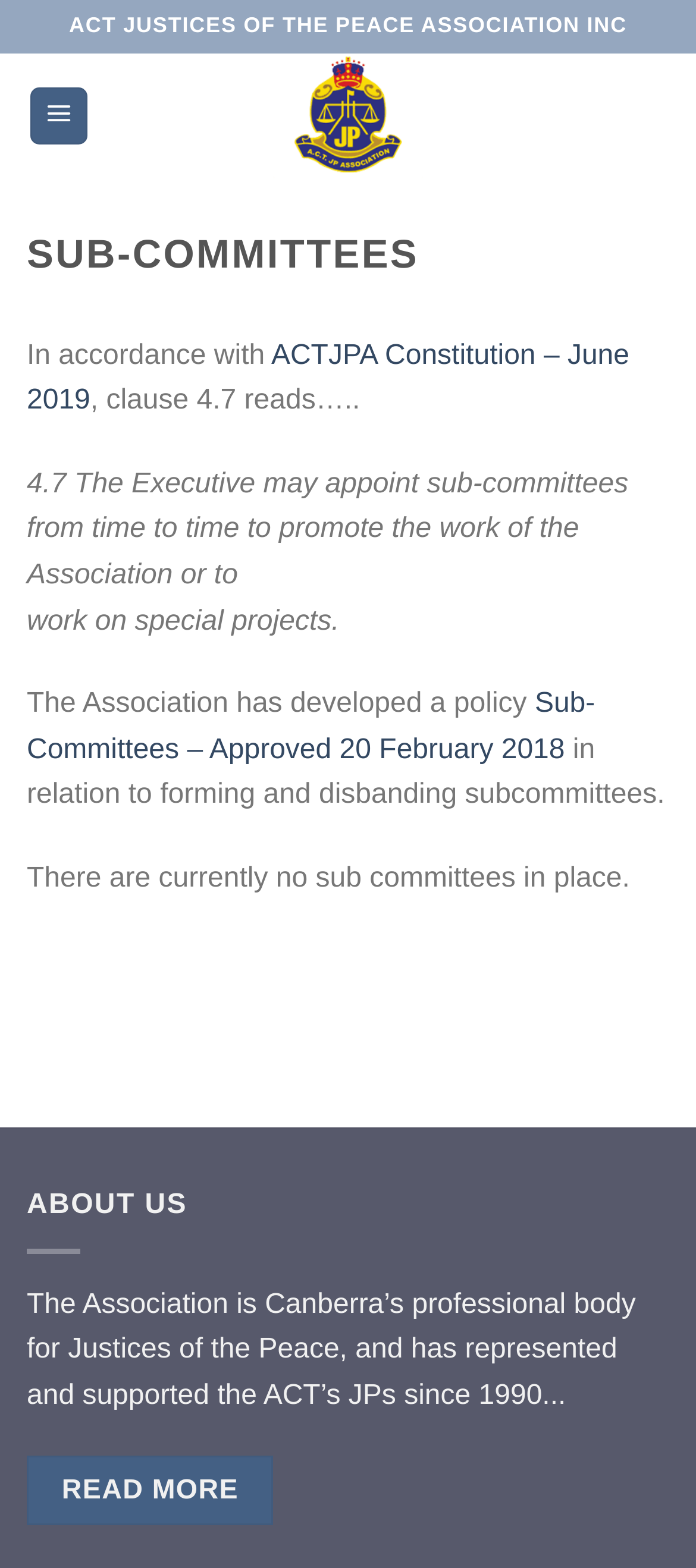Is there a policy for forming and disbanding subcommittees?
Please answer using one word or phrase, based on the screenshot.

Yes